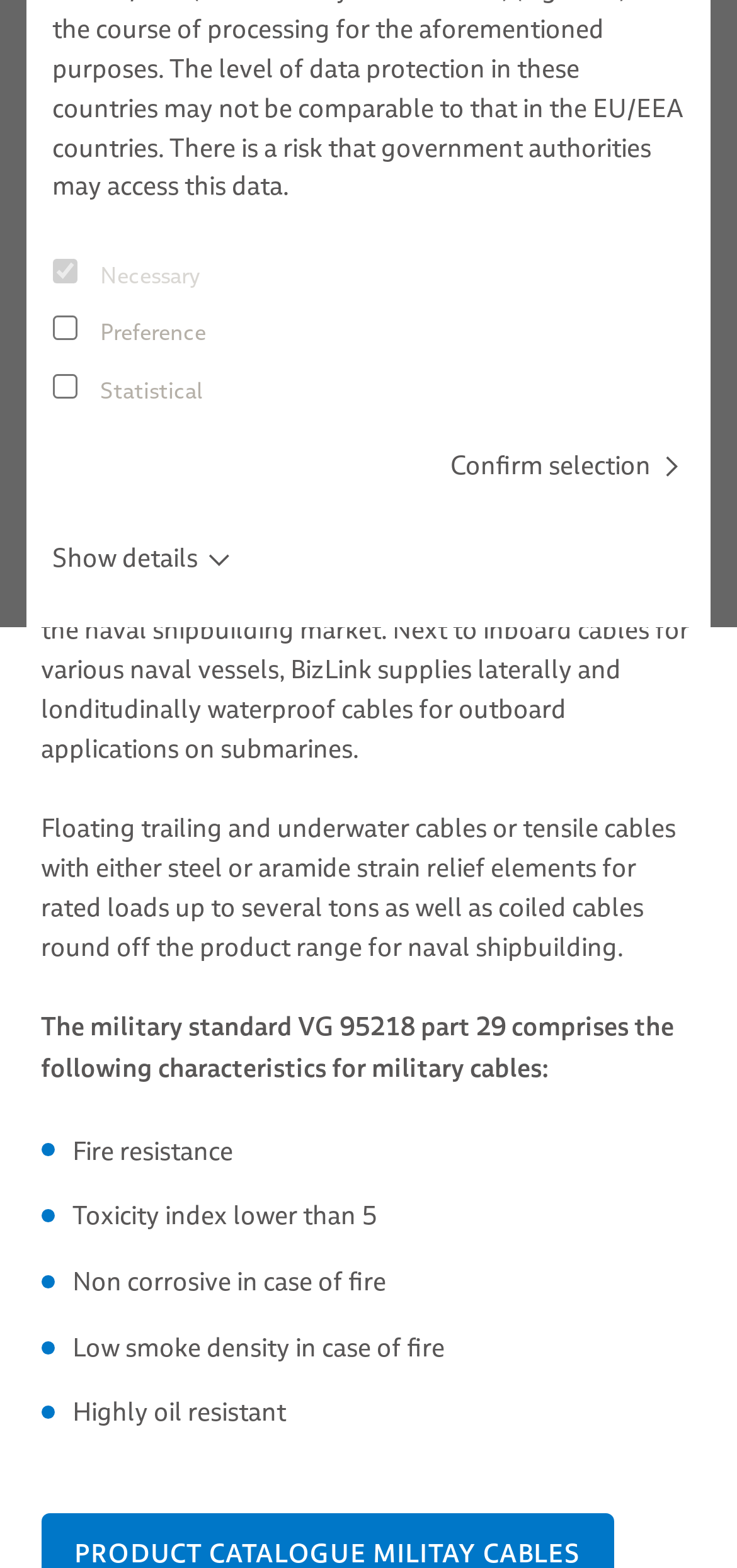Determine the bounding box coordinates of the UI element described by: "Untermenü öffnen / schließen".

[0.855, 0.433, 0.967, 0.479]